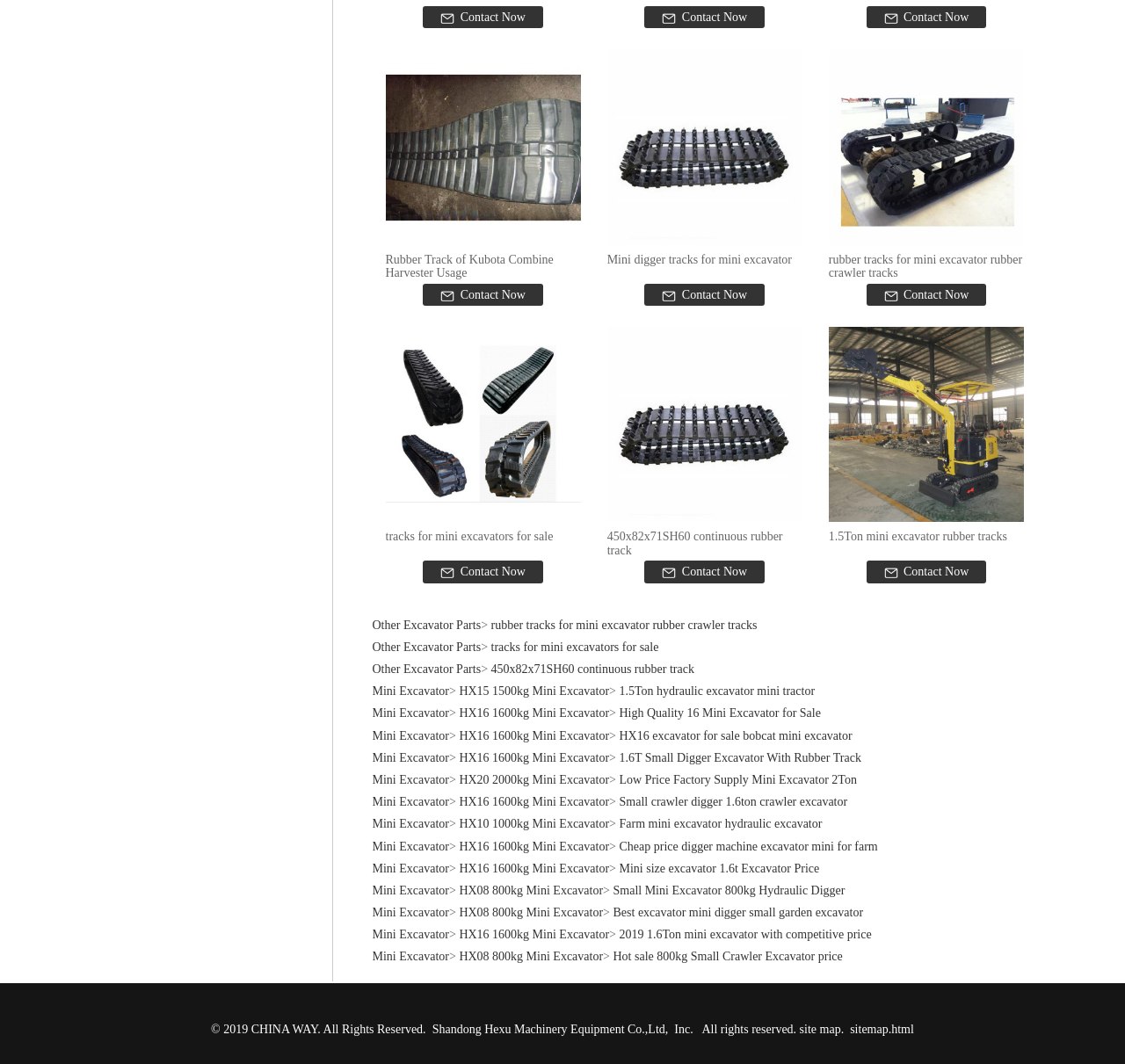Specify the bounding box coordinates of the area to click in order to execute this command: 'Click on 'Contact Now''. The coordinates should consist of four float numbers ranging from 0 to 1, and should be formatted as [left, top, right, bottom].

[0.376, 0.006, 0.483, 0.027]